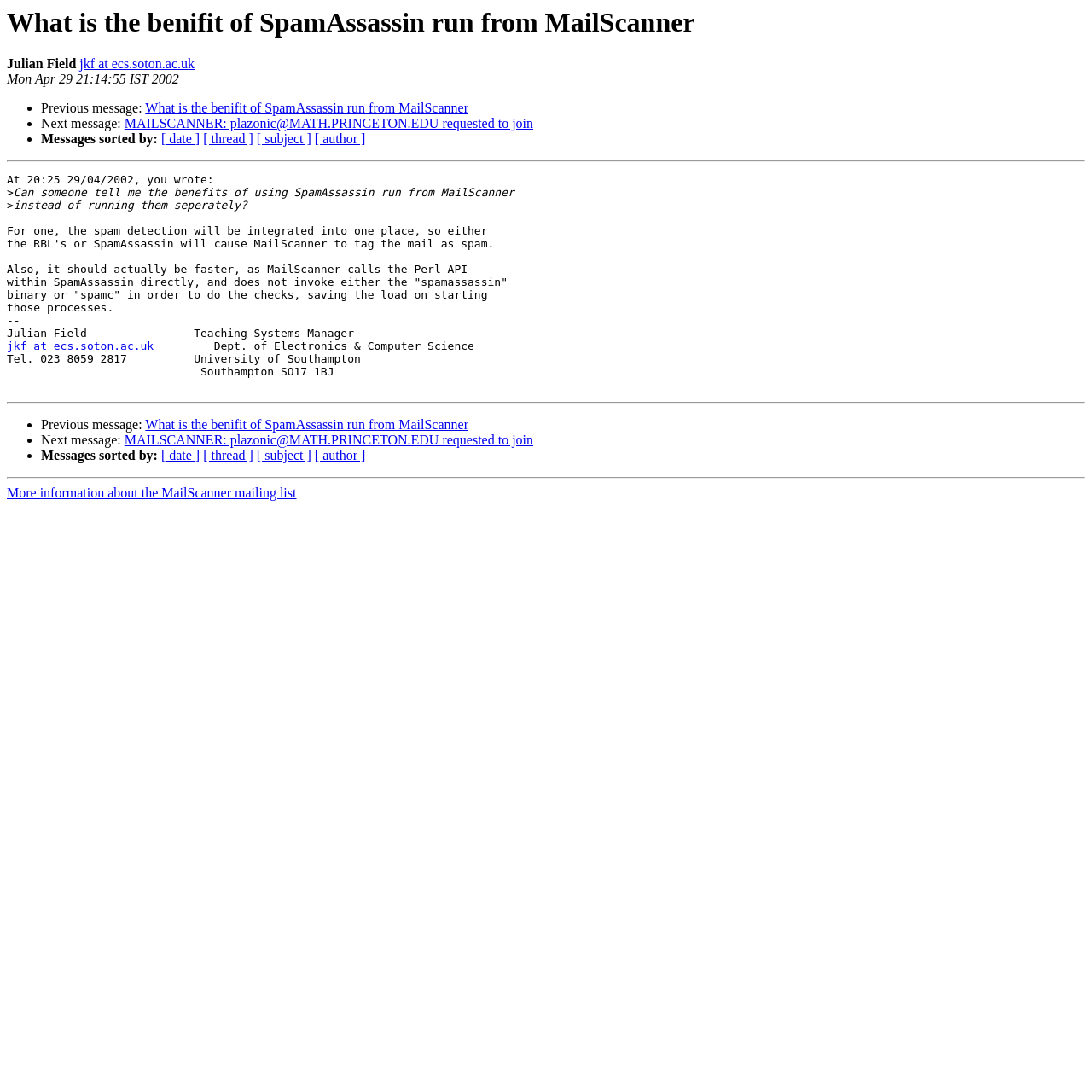Provide a brief response to the question below using a single word or phrase: 
What is the purpose of the links at the bottom of the page?

To navigate to other messages